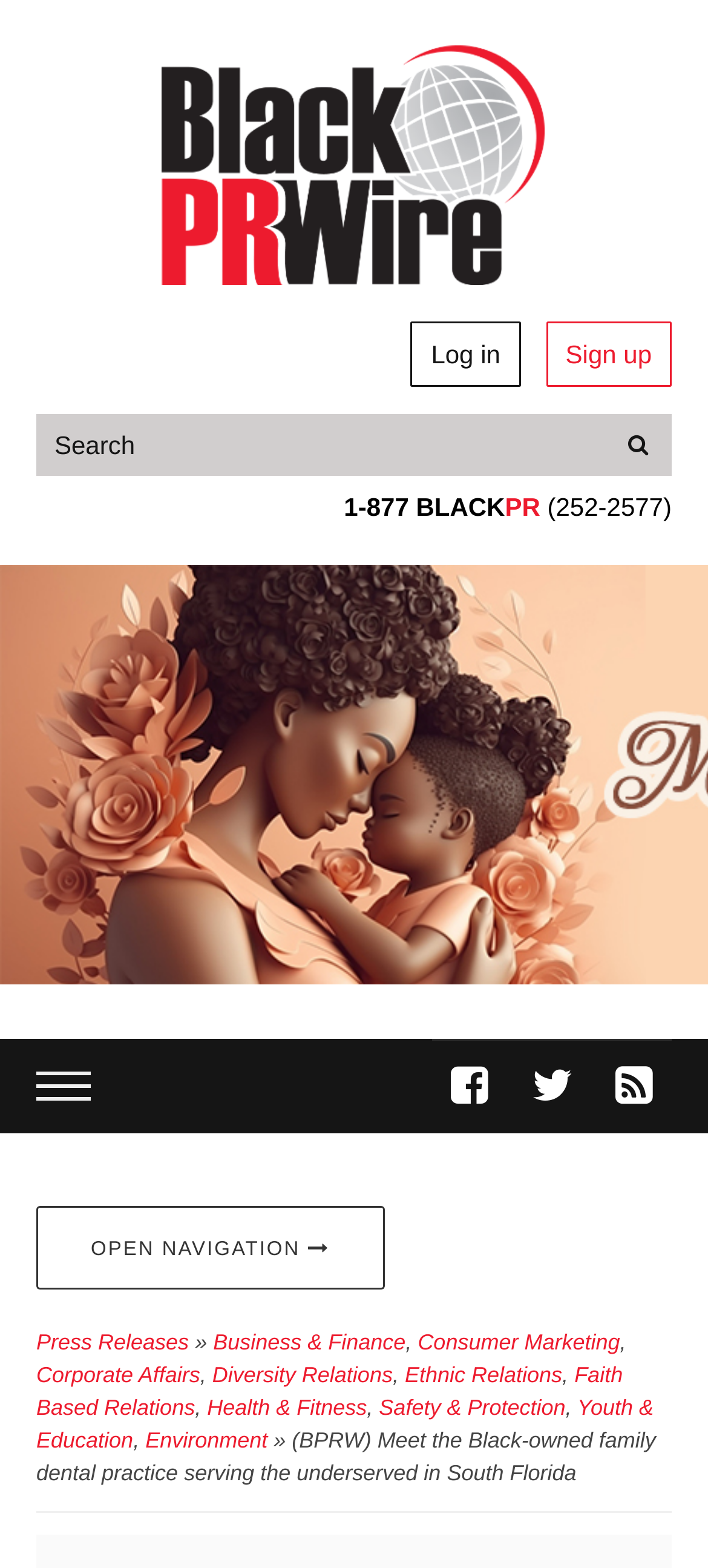Determine the bounding box coordinates of the clickable region to follow the instruction: "search for something".

[0.856, 0.264, 0.949, 0.303]